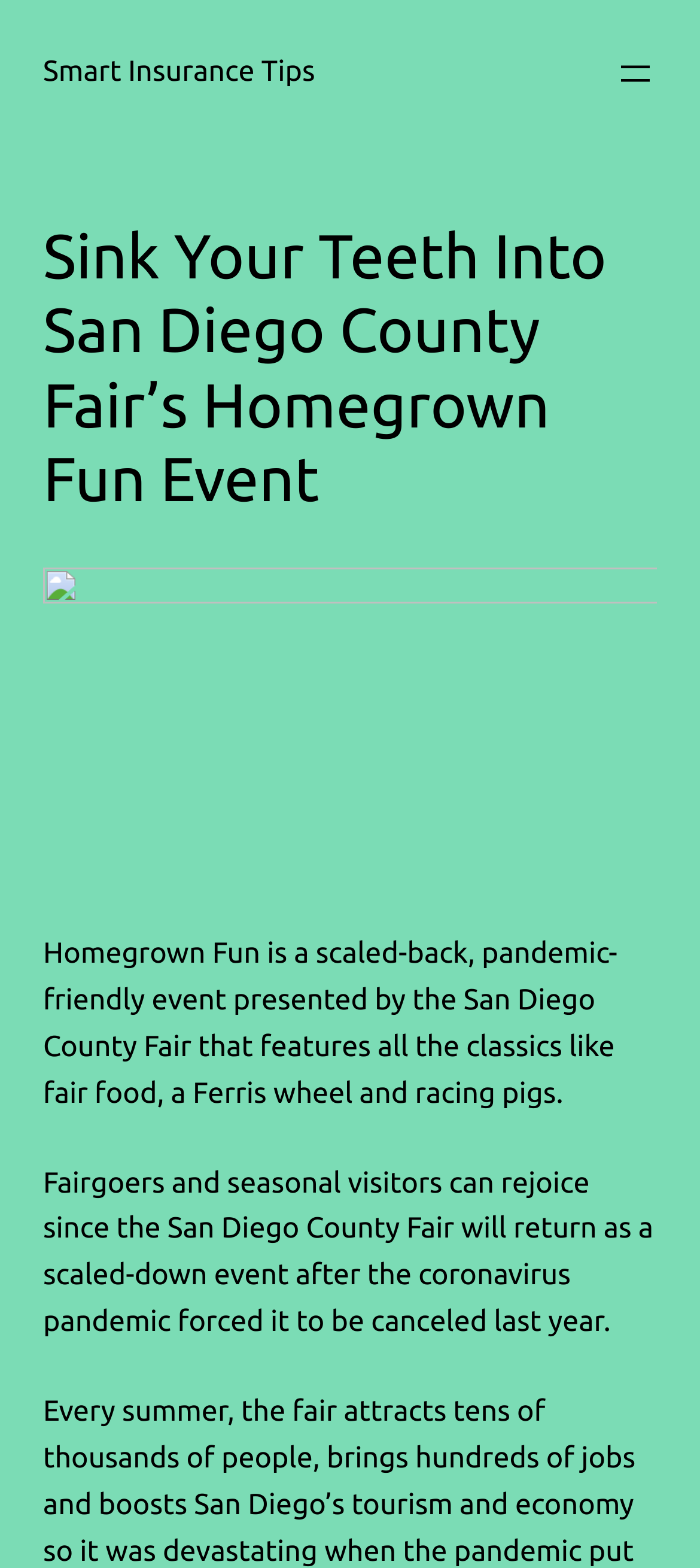Given the description "Learn more", determine the bounding box of the corresponding UI element.

None